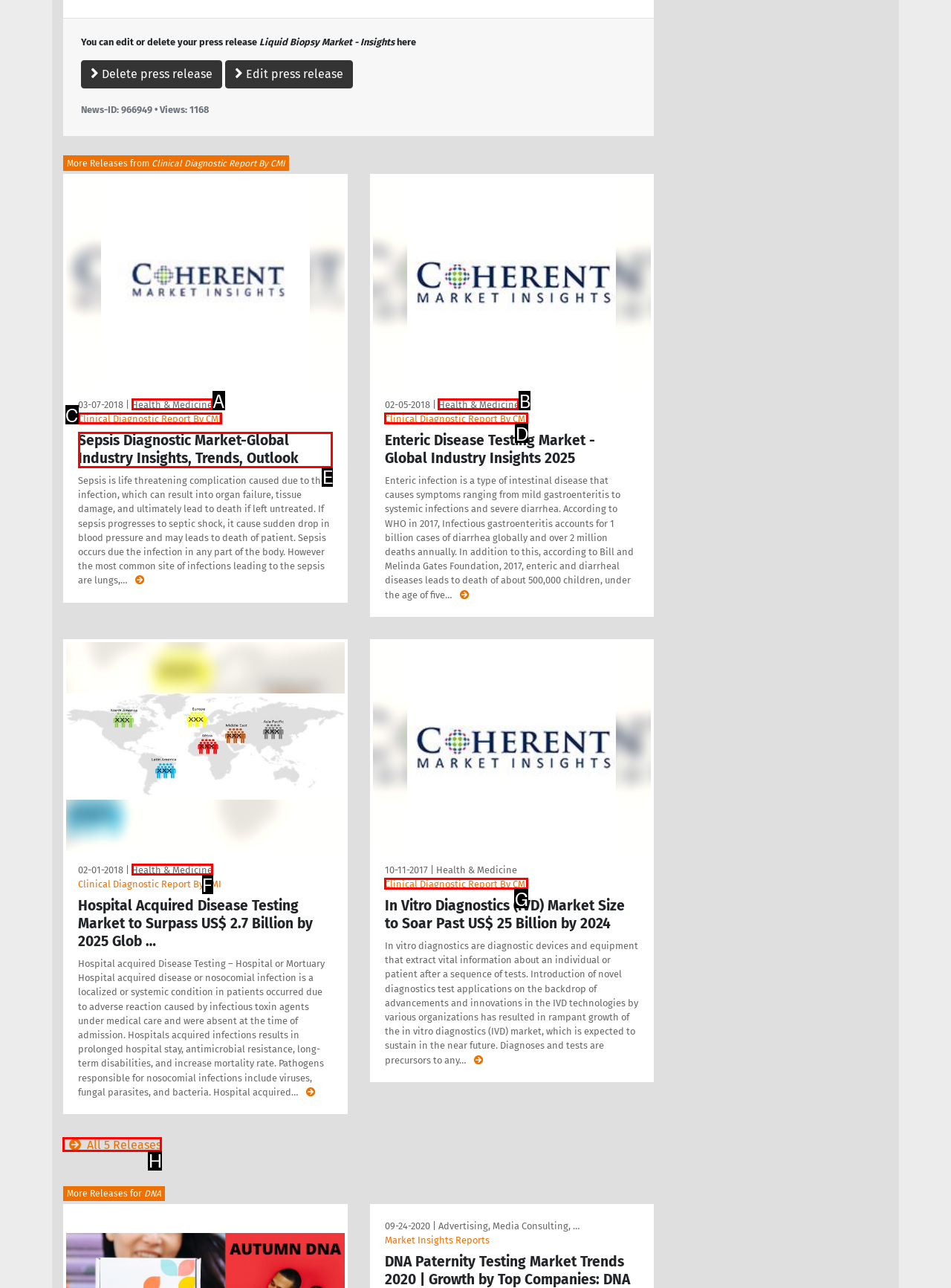Which UI element's letter should be clicked to achieve the task: View All 5 Releases
Provide the letter of the correct choice directly.

H